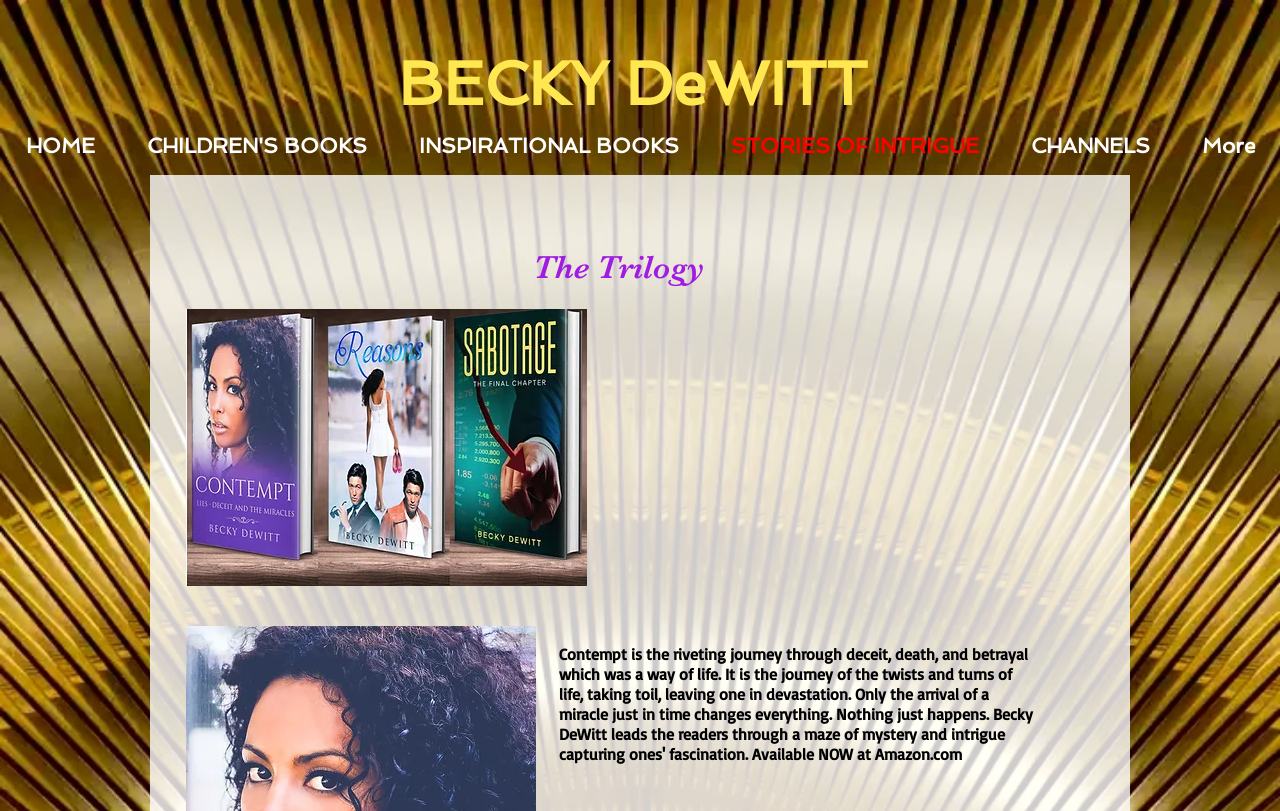Using the provided description More, find the bounding box coordinates for the UI element. Provide the coordinates in (top-left x, top-left y, bottom-right x, bottom-right y) format, ensuring all values are between 0 and 1.

[0.919, 0.146, 1.0, 0.213]